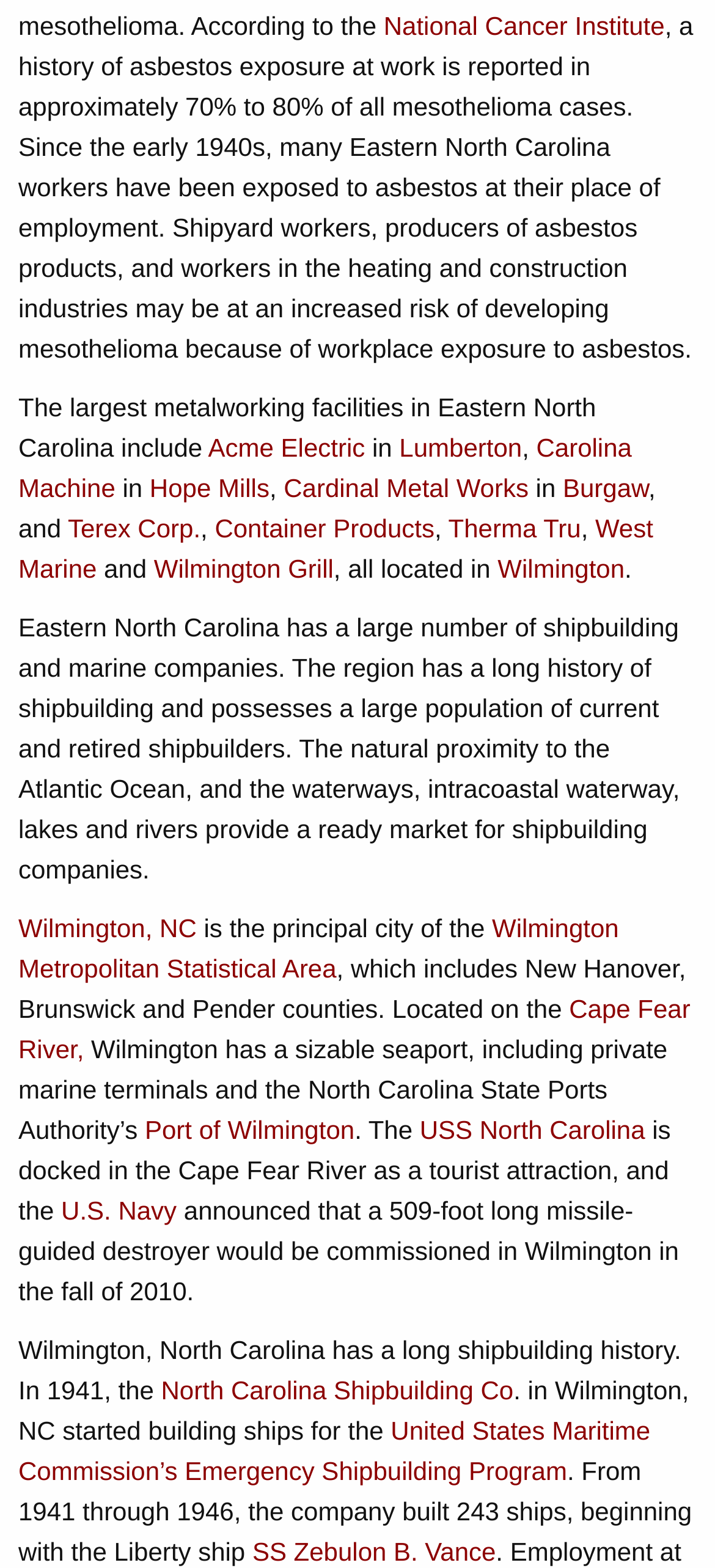Please predict the bounding box coordinates (top-left x, top-left y, bottom-right x, bottom-right y) for the UI element in the screenshot that fits the description: Wilmington Metropolitan Statistical Area

[0.026, 0.582, 0.866, 0.627]